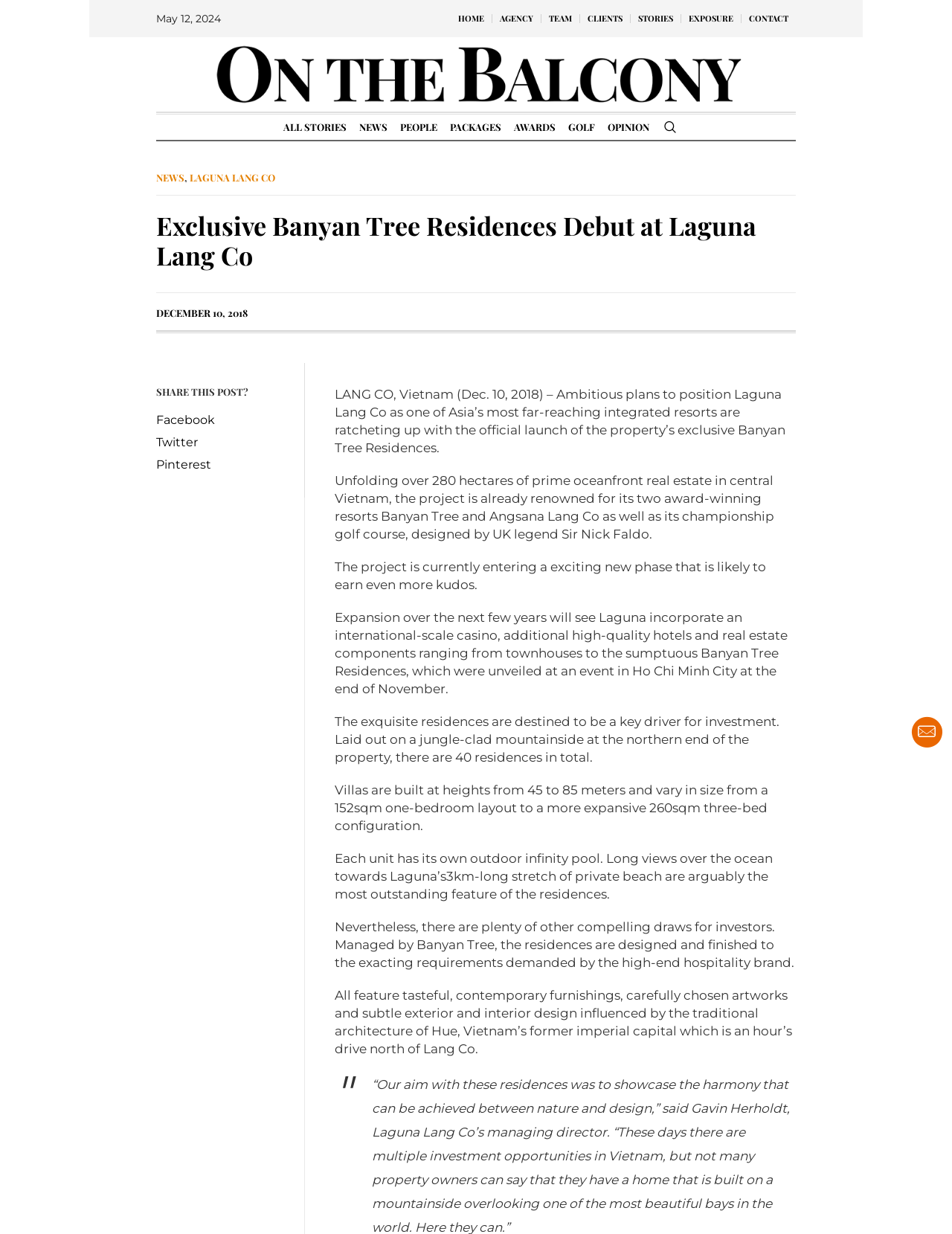Please indicate the bounding box coordinates of the element's region to be clicked to achieve the instruction: "Click on HOME". Provide the coordinates as four float numbers between 0 and 1, i.e., [left, top, right, bottom].

[0.473, 0.0, 0.516, 0.03]